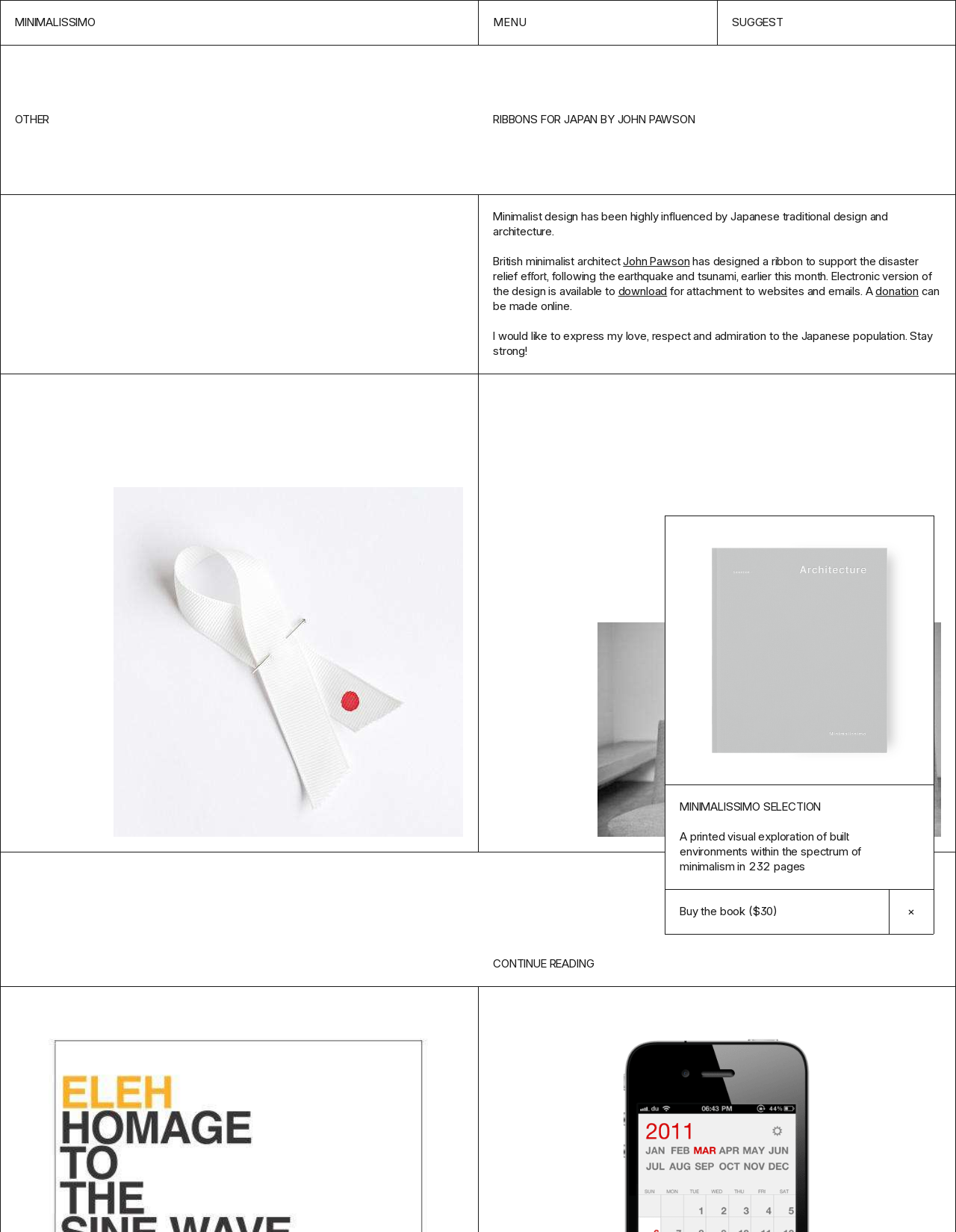What is the price of the book?
Look at the image and respond to the question as thoroughly as possible.

I found the answer by looking at the link 'Buy the book ($30)' in the section about the Minimalissimo Selection.